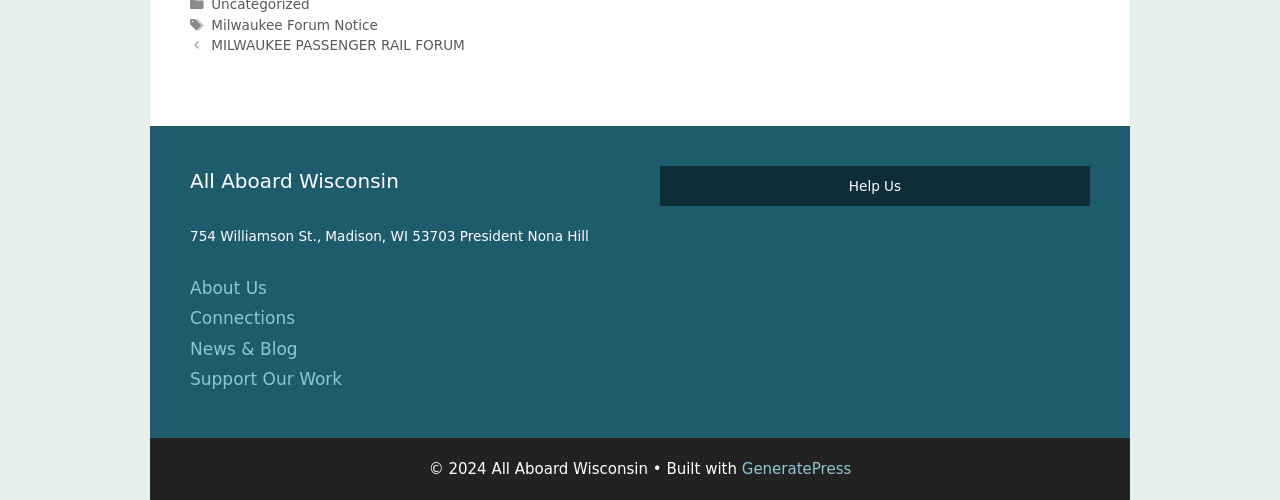Please identify the bounding box coordinates of the element's region that I should click in order to complete the following instruction: "Learn about All Aboard Wisconsin". The bounding box coordinates consist of four float numbers between 0 and 1, i.e., [left, top, right, bottom].

[0.148, 0.331, 0.484, 0.391]